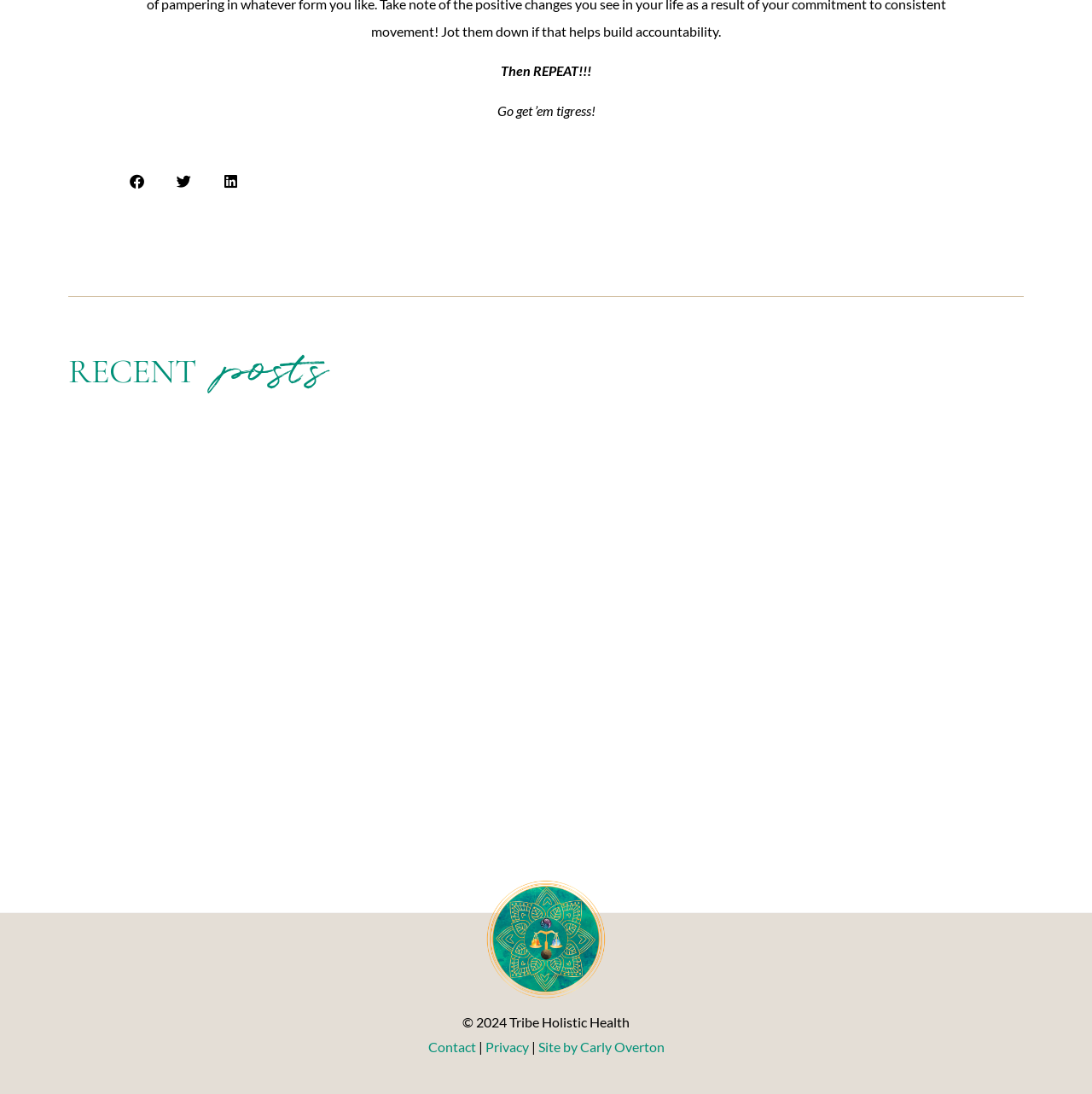Give the bounding box coordinates for the element described by: "Site by Carly Overton".

[0.493, 0.95, 0.608, 0.964]